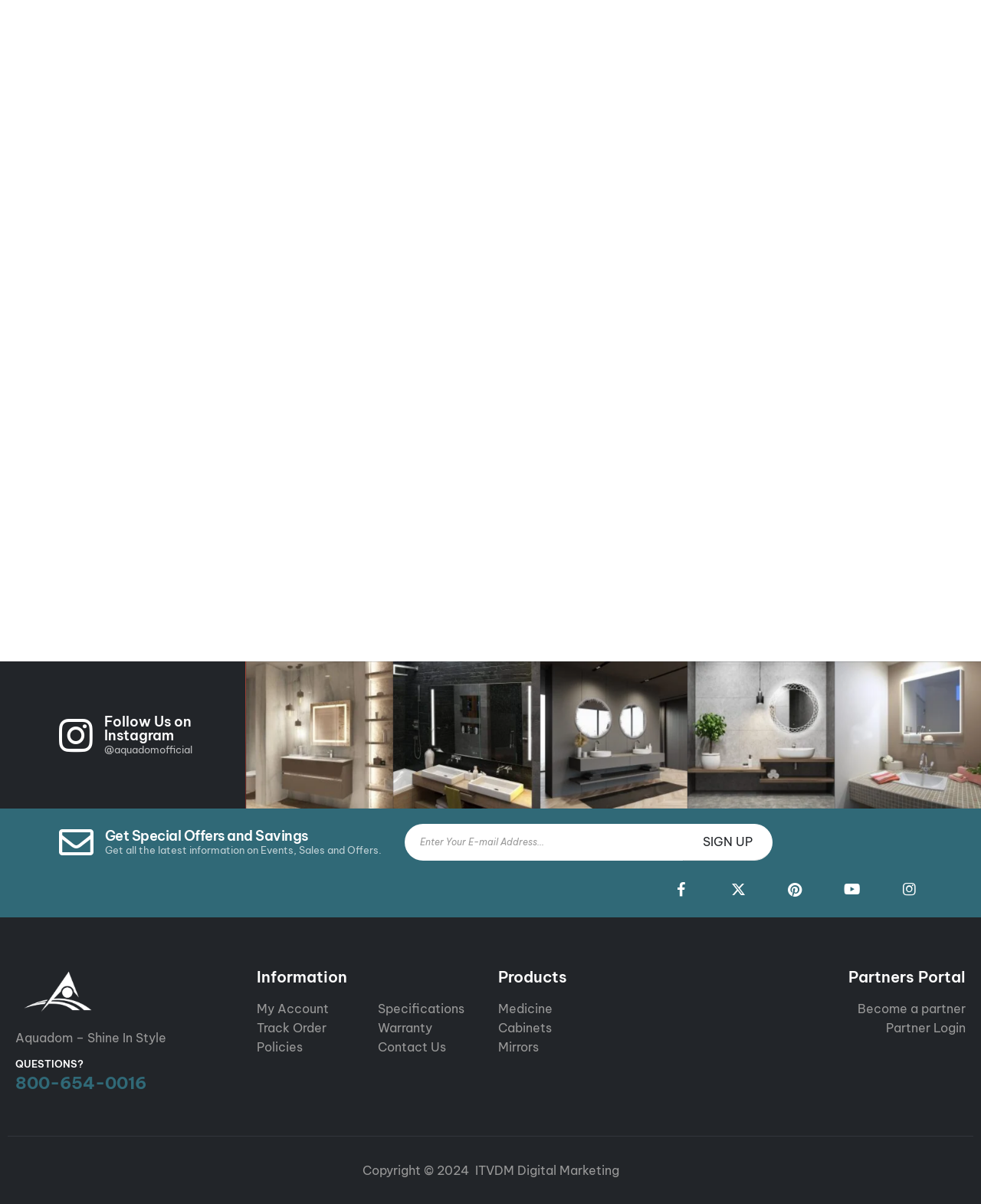What is the phone number for questions? Observe the screenshot and provide a one-word or short phrase answer.

800-654-0016